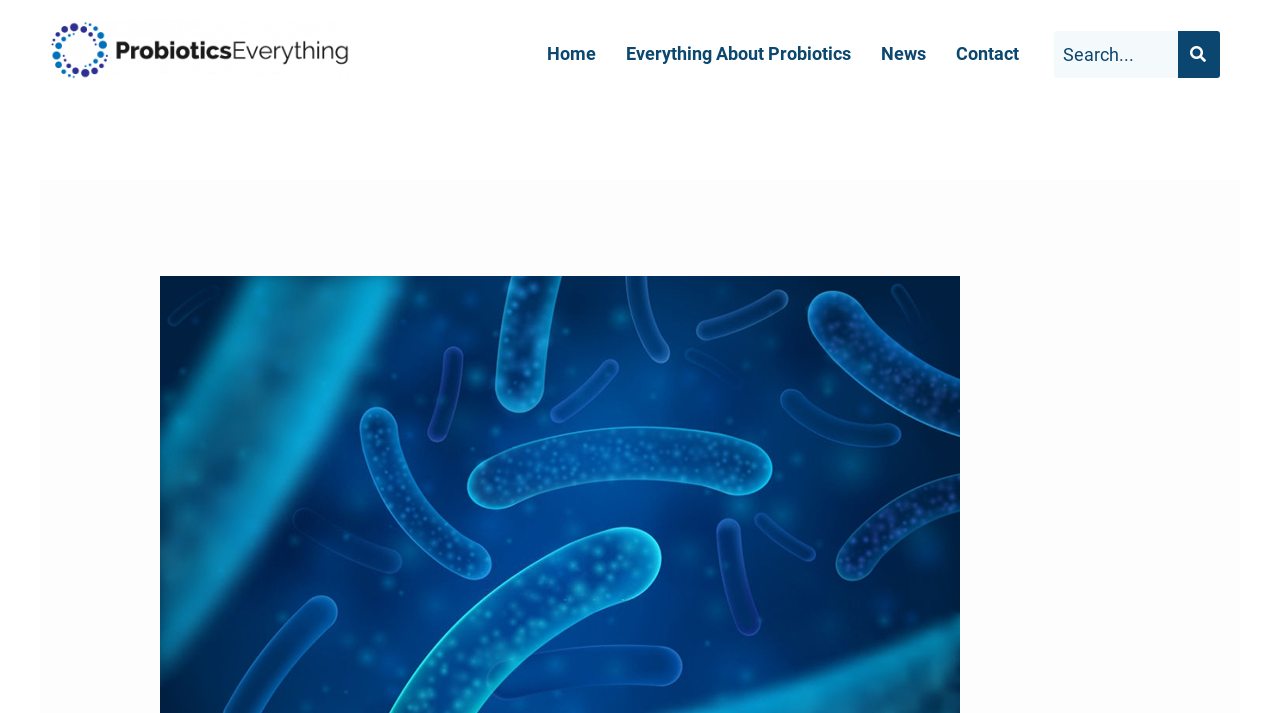Give a detailed overview of the webpage's appearance and contents.

The webpage is about probiotics, specifically guiding users on how to pick the best probiotic with lactobacillus. At the top left corner, there is a logo image with a link to 'ProbioticsEverything-02(1)'. 

Below the logo, there is a navigation menu with four links: 'Home', 'Everything About Probiotics', 'News', and 'Contact', which are aligned horizontally and evenly spaced. 

To the right of the navigation menu, there is a search bar with a search box and a button. The search box is labeled as 'Search'.